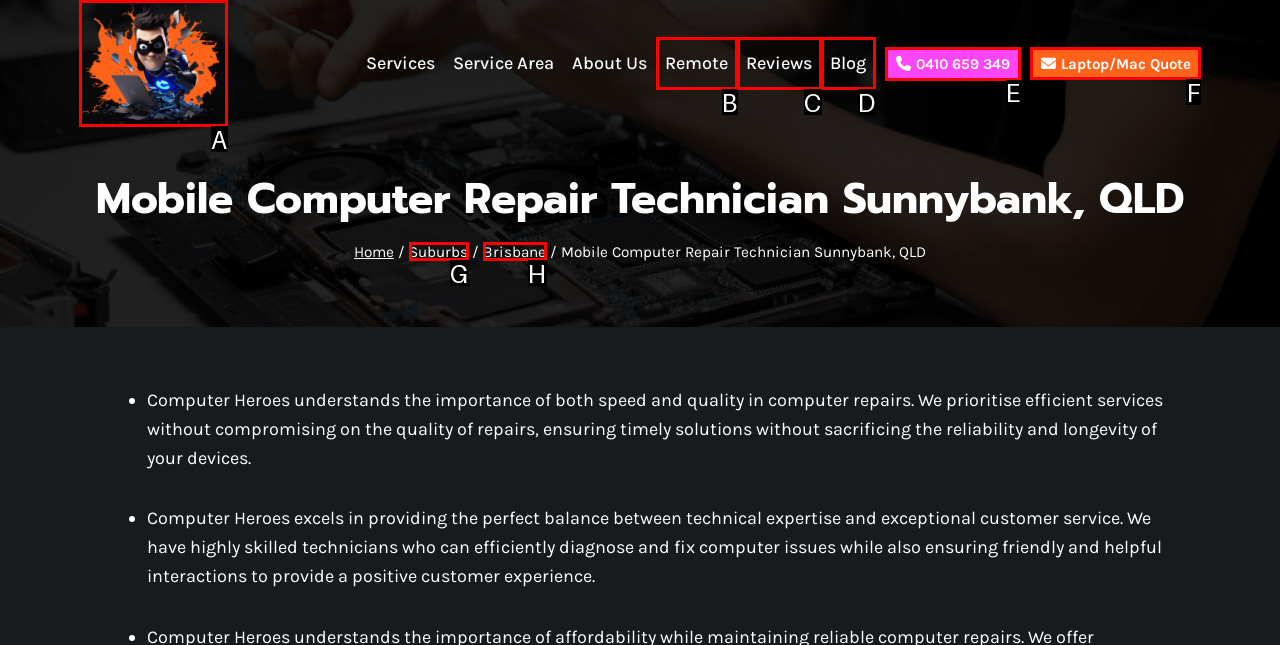Specify the letter of the UI element that should be clicked to achieve the following: Click the 'Get a Laptop/Mac Quote' link
Provide the corresponding letter from the choices given.

F